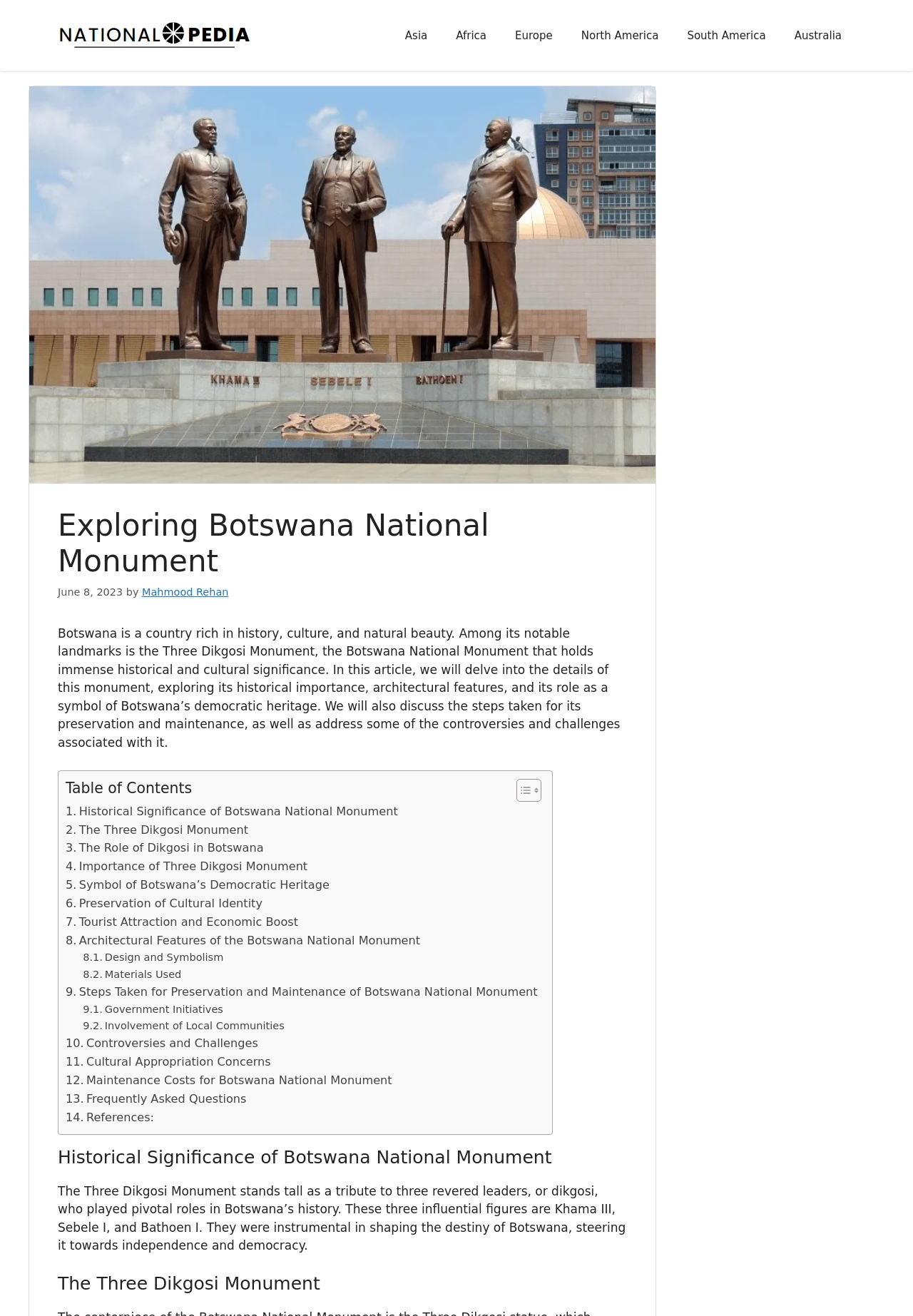Please analyze the image and give a detailed answer to the question:
What is the country being explored in this article?

The article is about exploring the Botswana National Monument, which is a landmark in Botswana, so the country being explored is Botswana.